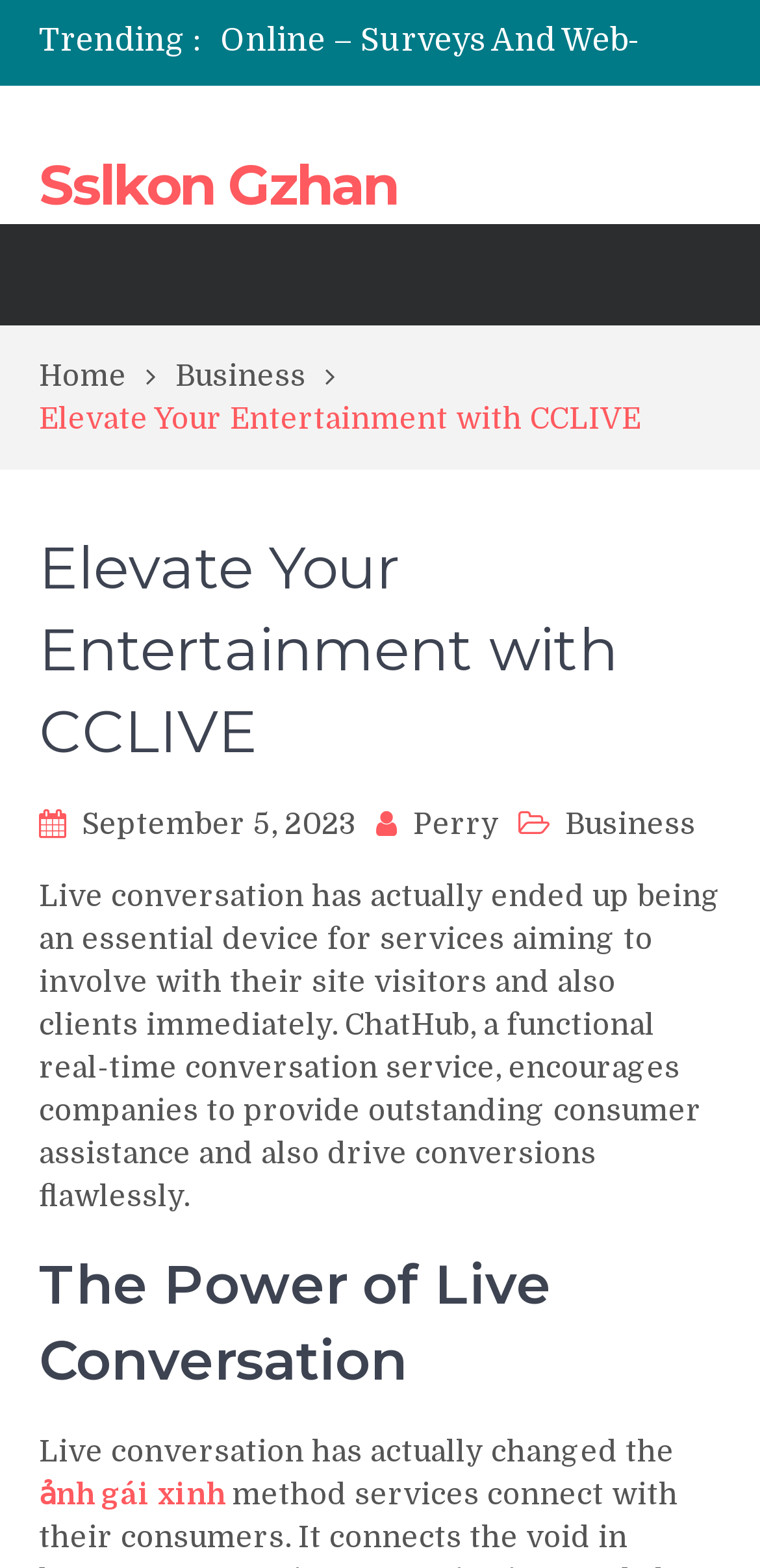What is the topic of the article?
Please give a detailed and elaborate answer to the question based on the image.

The webpage has multiple headings and paragraphs discussing the importance and power of live conversation, indicating that the topic of the article is live conversation.